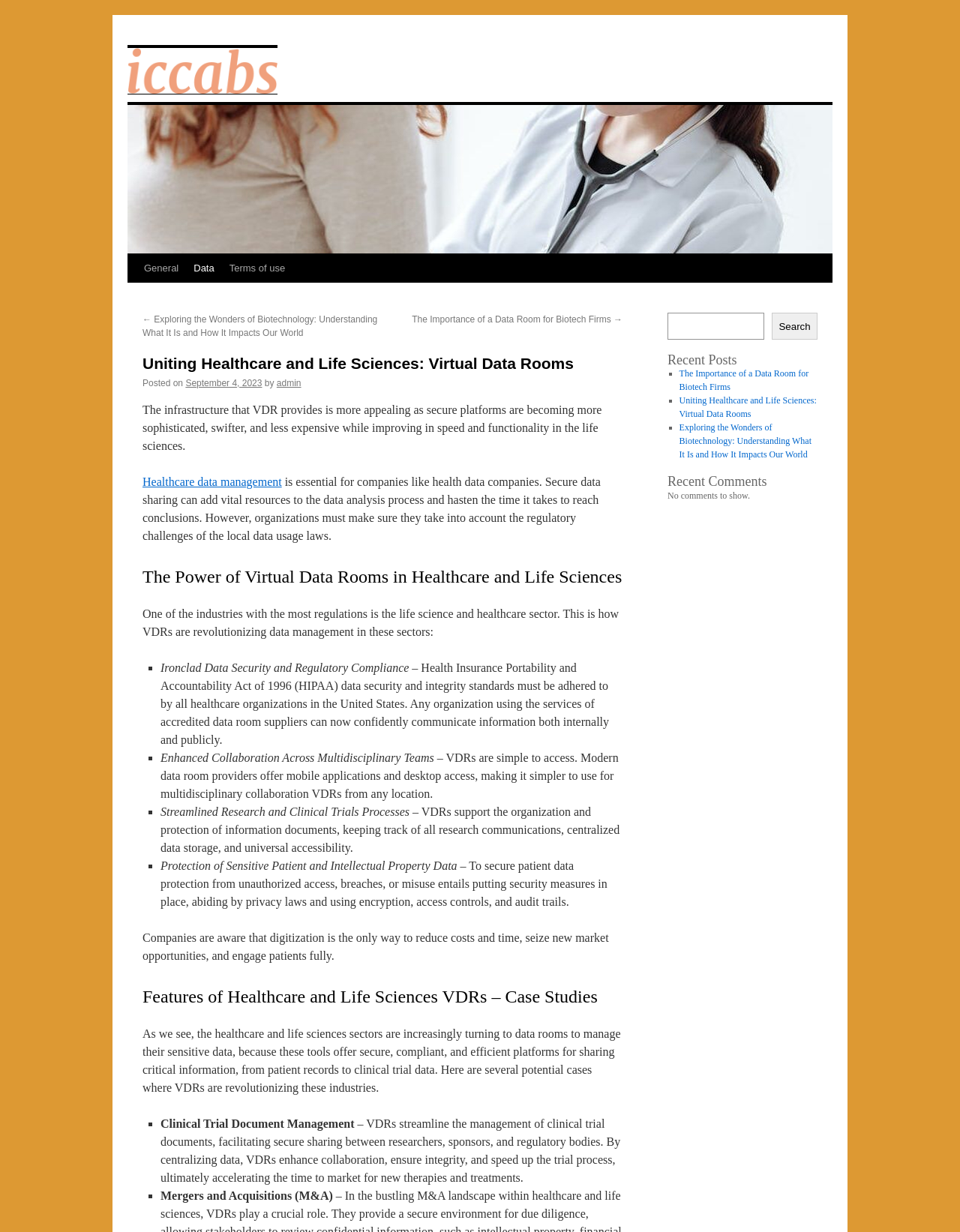What is the importance of regulatory compliance in healthcare?
Answer the question with a detailed explanation, including all necessary information.

The webpage highlights the importance of regulatory compliance in healthcare, particularly in protecting patient data from unauthorized access, breaches, or misuse. This requires putting security measures in place, abiding by privacy laws, and using encryption, access controls, and audit trails.